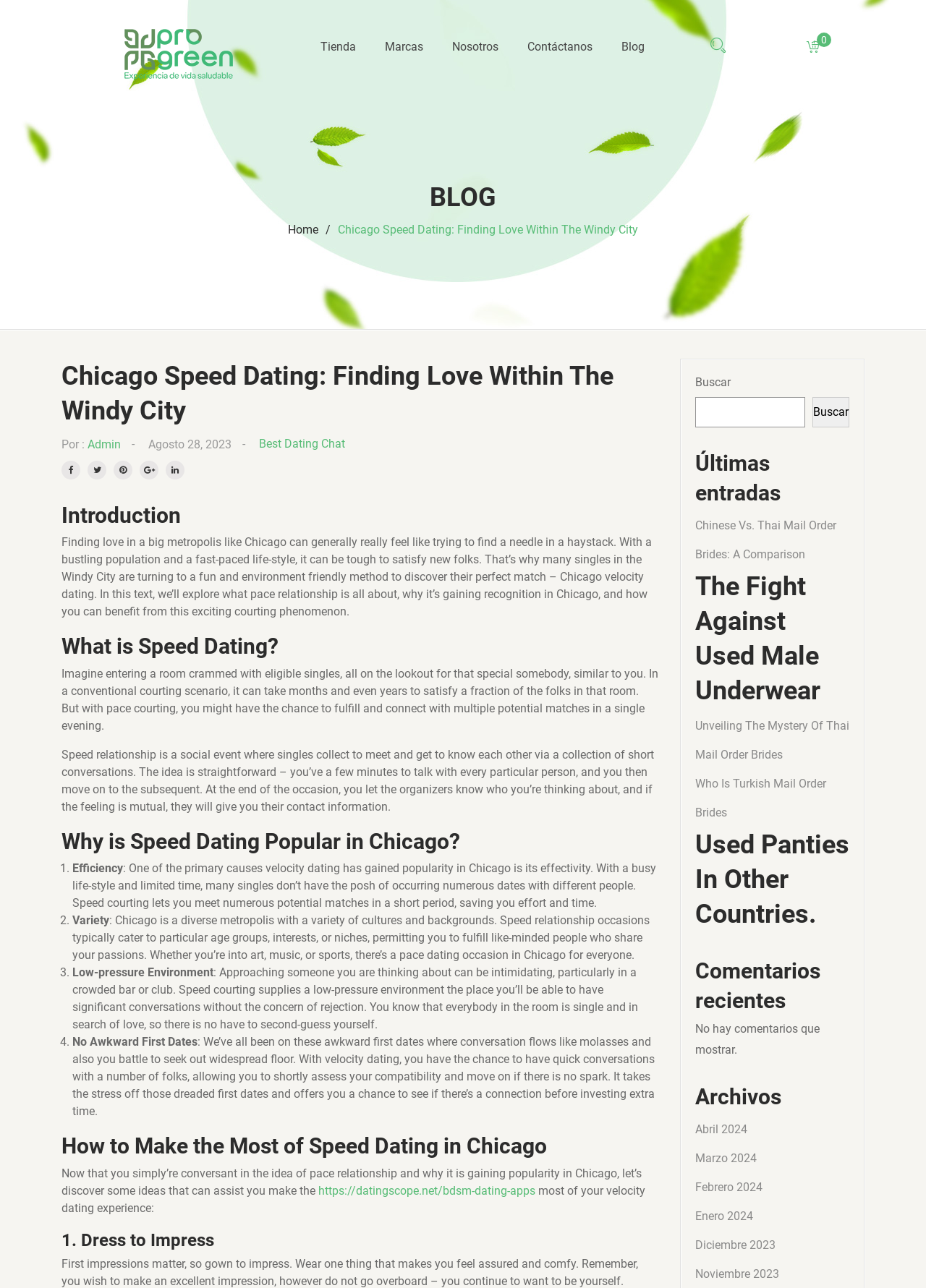Give a detailed overview of the webpage's appearance and contents.

This webpage is about Chicago speed dating, specifically discussing the concept, its popularity in Chicago, and tips for making the most of speed dating events. 

At the top of the page, there is a horizontal menu bar with five menu items: "Tienda", "Marcas", "Nosotros", "Contáctanos", and "Blog". To the right of the menu bar, there is a small icon with the number "0" next to it. 

Below the menu bar, there is a heading "BLOG" followed by a link to "Home" and a separator line. The title of the webpage "Chicago Speed Dating: Finding Love Within The Windy City" is displayed prominently, with the author's name "Admin" and the date "Agosto 28, 2023" below it. 

The main content of the webpage is divided into sections, each with a heading. The first section is "Introduction", which discusses the challenges of finding love in a big city like Chicago and how speed dating can be a fun and efficient way to meet new people. 

The next section is "What is Speed Dating?", which explains the concept of speed dating and how it works. This is followed by "Why is Speed Dating Popular in Chicago?", which lists four reasons why speed dating is gaining popularity in Chicago, including efficiency, variety, low-pressure environment, and no awkward first dates. 

The final section is "How to Make the Most of Speed Dating in Chicago", which provides tips for making the most of speed dating events, including dressing to impress. 

On the right side of the page, there are three complementary sections. The first section displays a search box with a button to search. The second section shows a list of recent posts, including "Chinese Vs. Thai Mail Order Brides: A Comparison" and "The Fight Against Used Male Underwear". The third section displays a list of recent comments, but it is empty. Below that, there is a section for archives, which lists links to posts from different months.